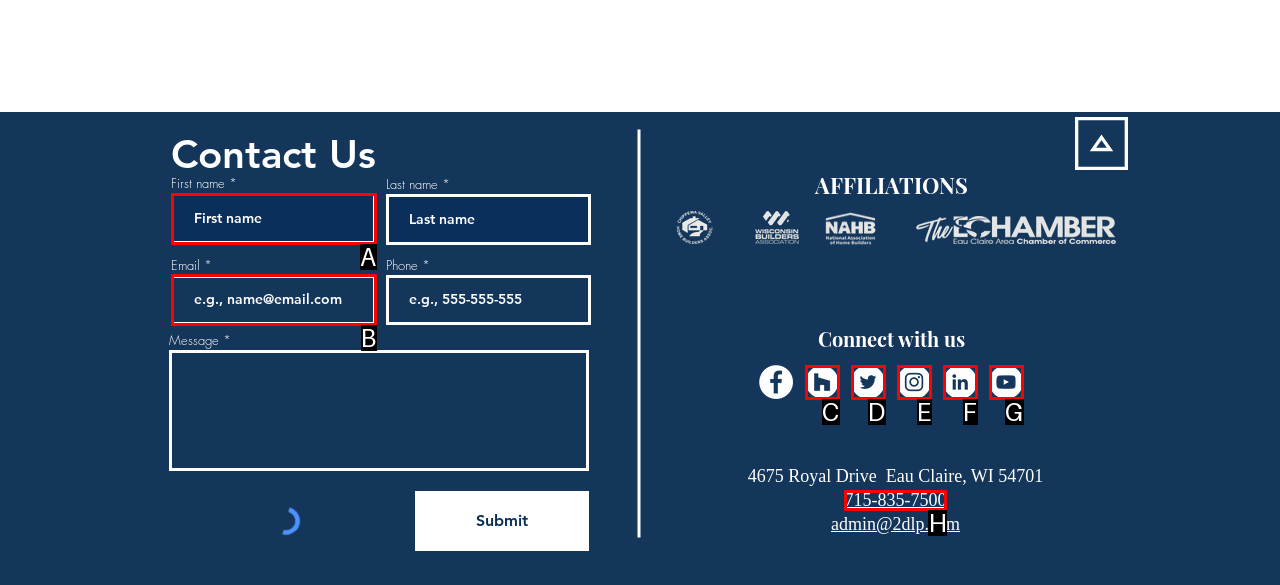Out of the given choices, which letter corresponds to the UI element required to Enter email? Answer with the letter.

B